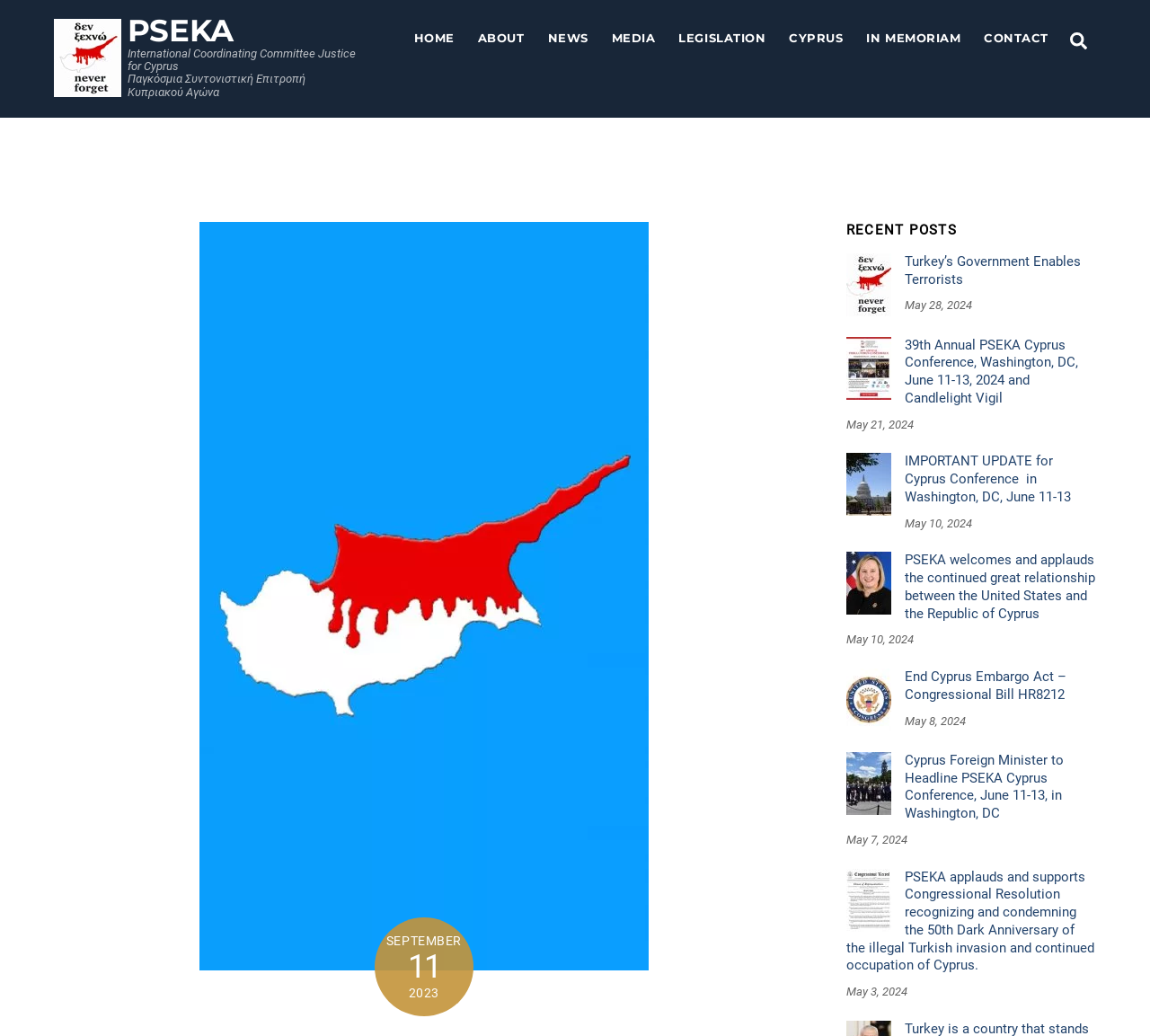Find the bounding box of the web element that fits this description: "Media".

[0.523, 0.014, 0.578, 0.064]